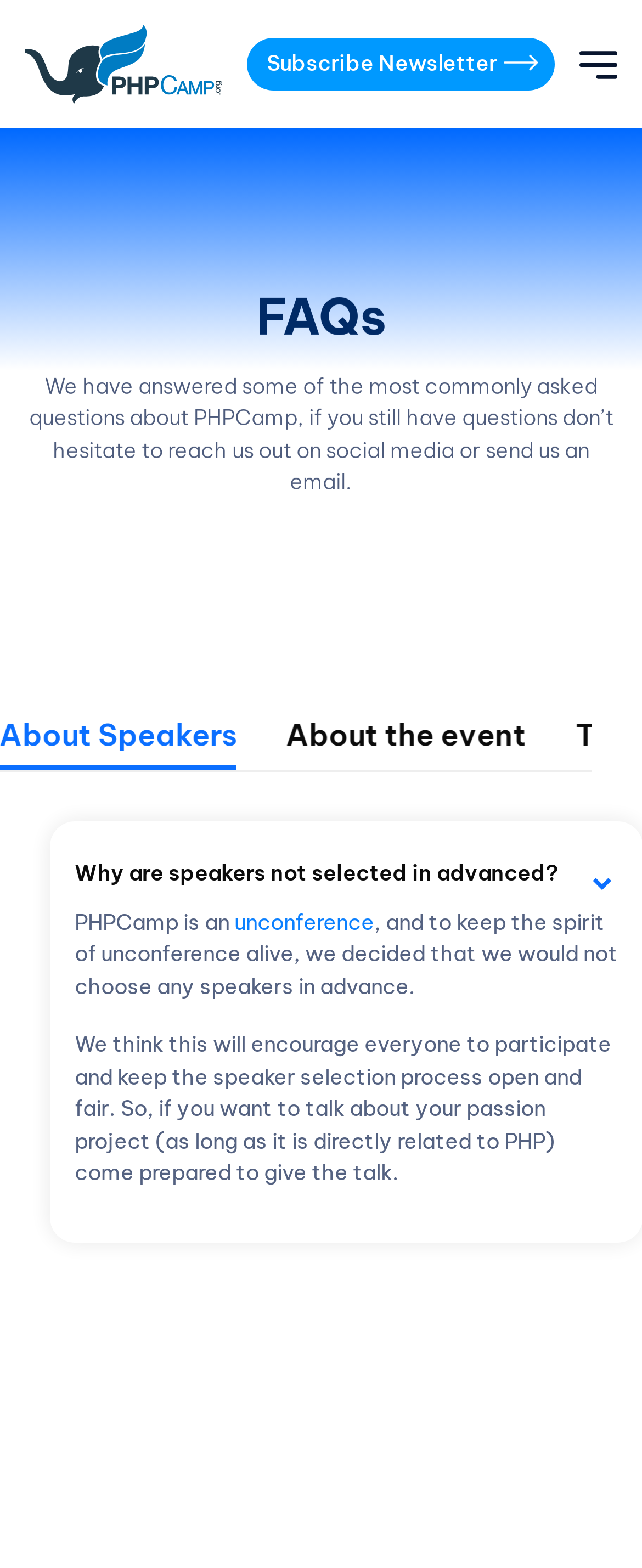How can I contact PHPCamp?
Answer the question with a single word or phrase, referring to the image.

social media or email